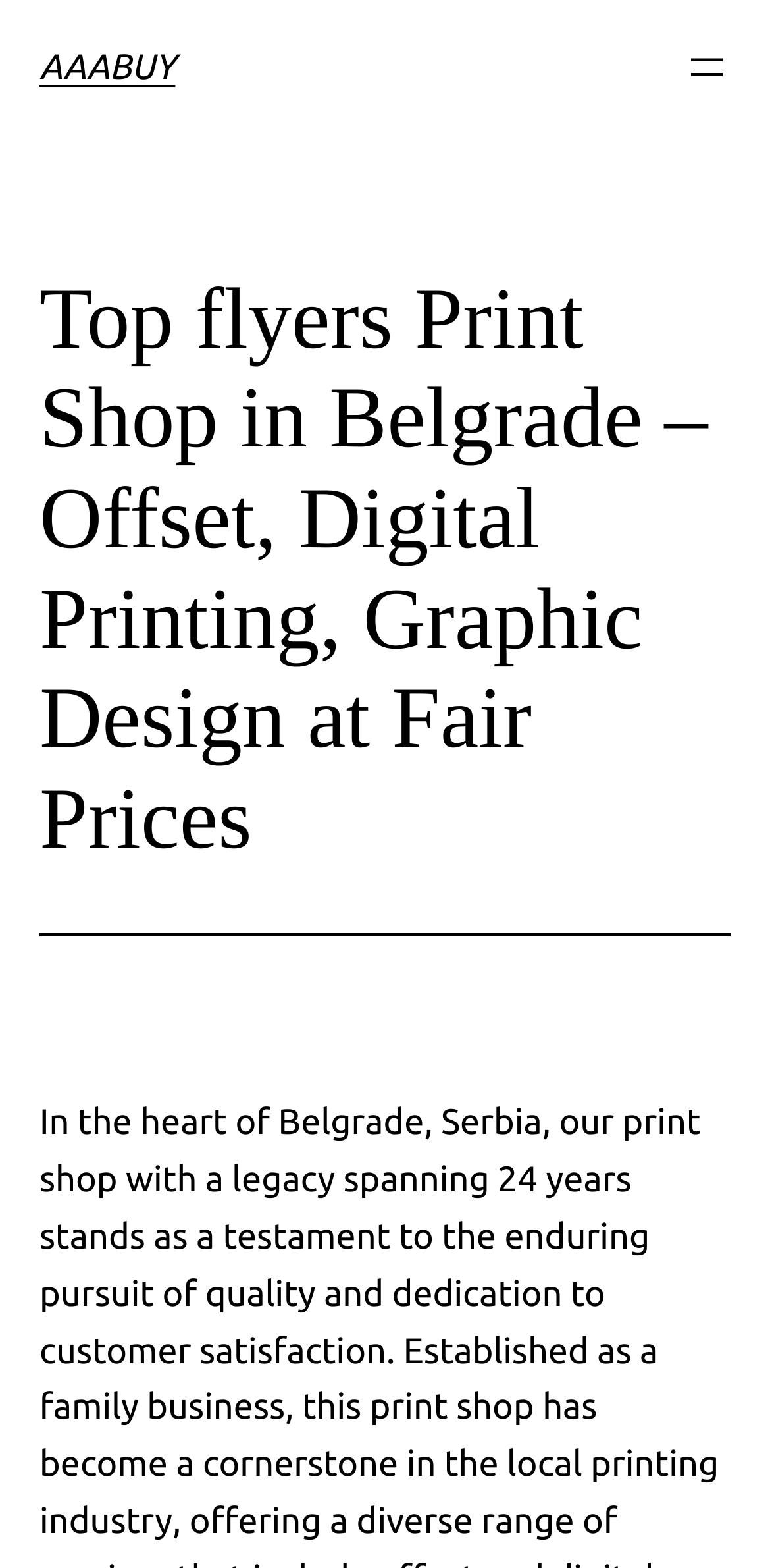Identify the bounding box of the UI element that matches this description: "AAABUY".

[0.051, 0.03, 0.228, 0.055]